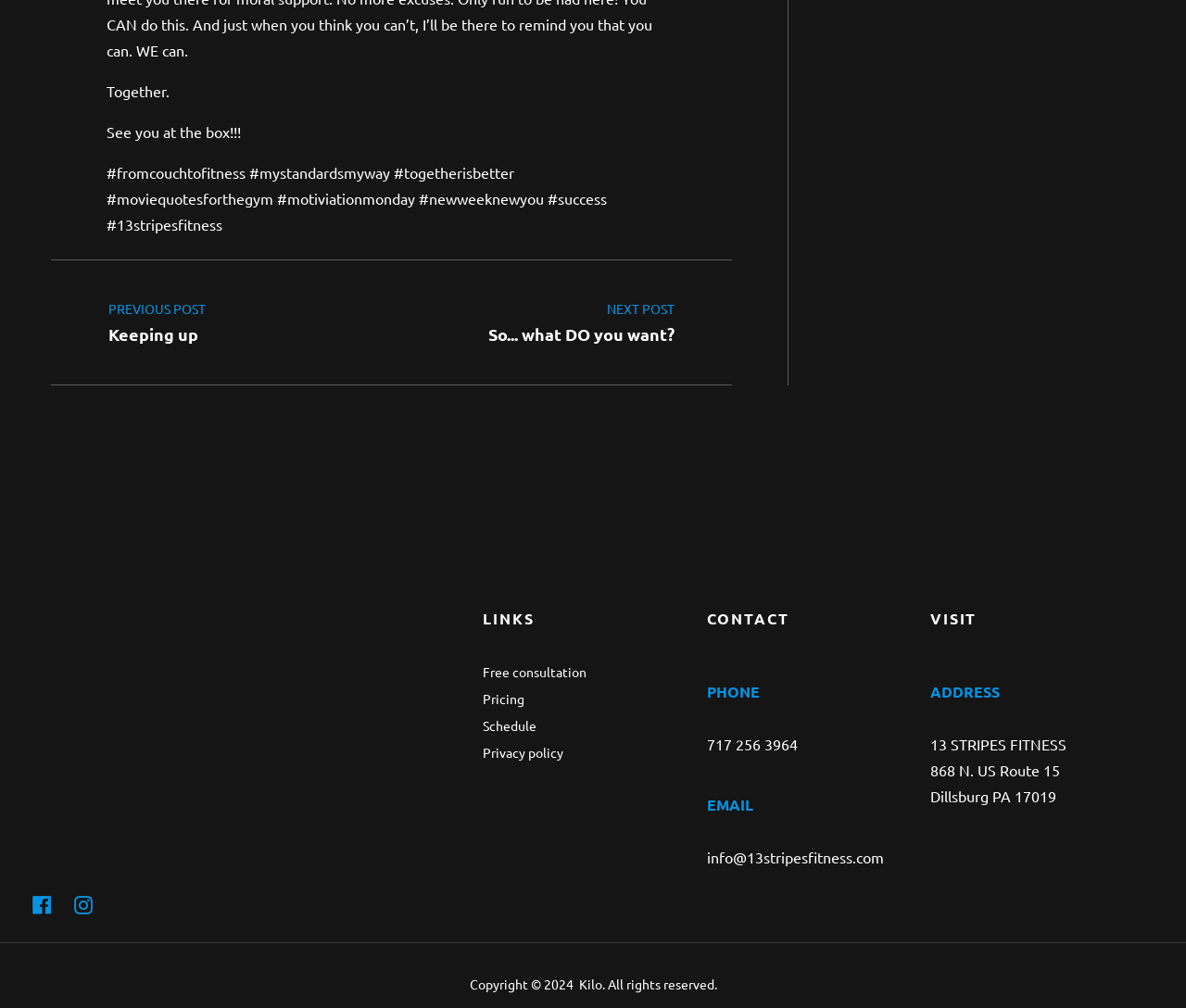Extract the bounding box coordinates for the HTML element that matches this description: "title="Follow us on instagram"". The coordinates should be four float numbers between 0 and 1, i.e., [left, top, right, bottom].

[0.062, 0.886, 0.078, 0.909]